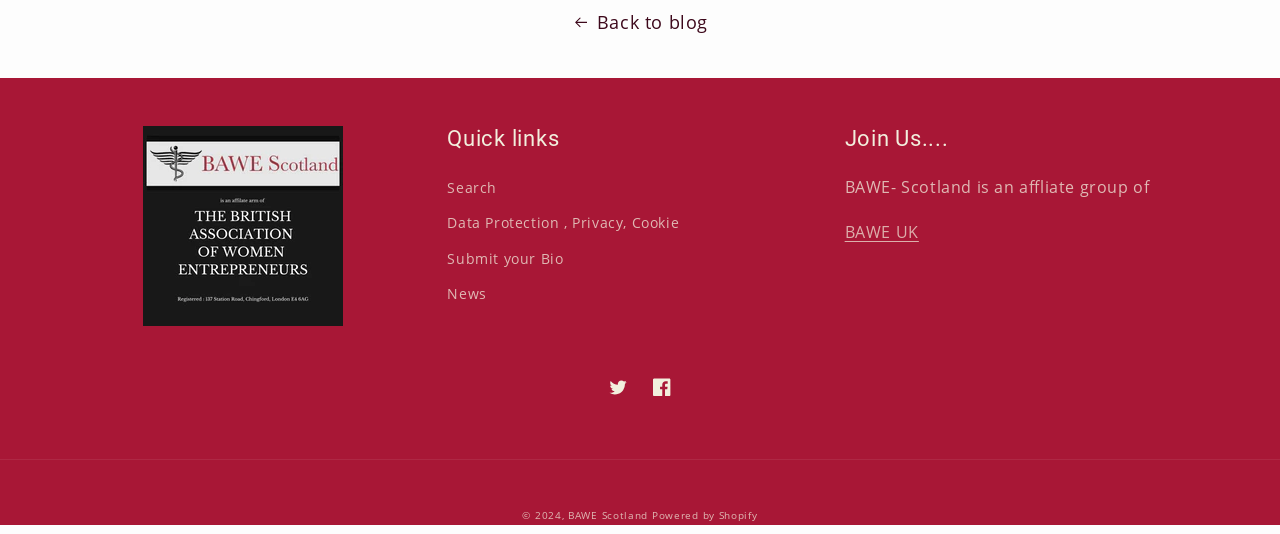Please provide a comprehensive answer to the question below using the information from the image: What is the purpose of the 'Submit your Bio' link?

The question is asking about the purpose of the 'Submit your Bio' link. By looking at the link's text, we can infer that its purpose is to allow users to submit their bio, possibly to be featured on the website.